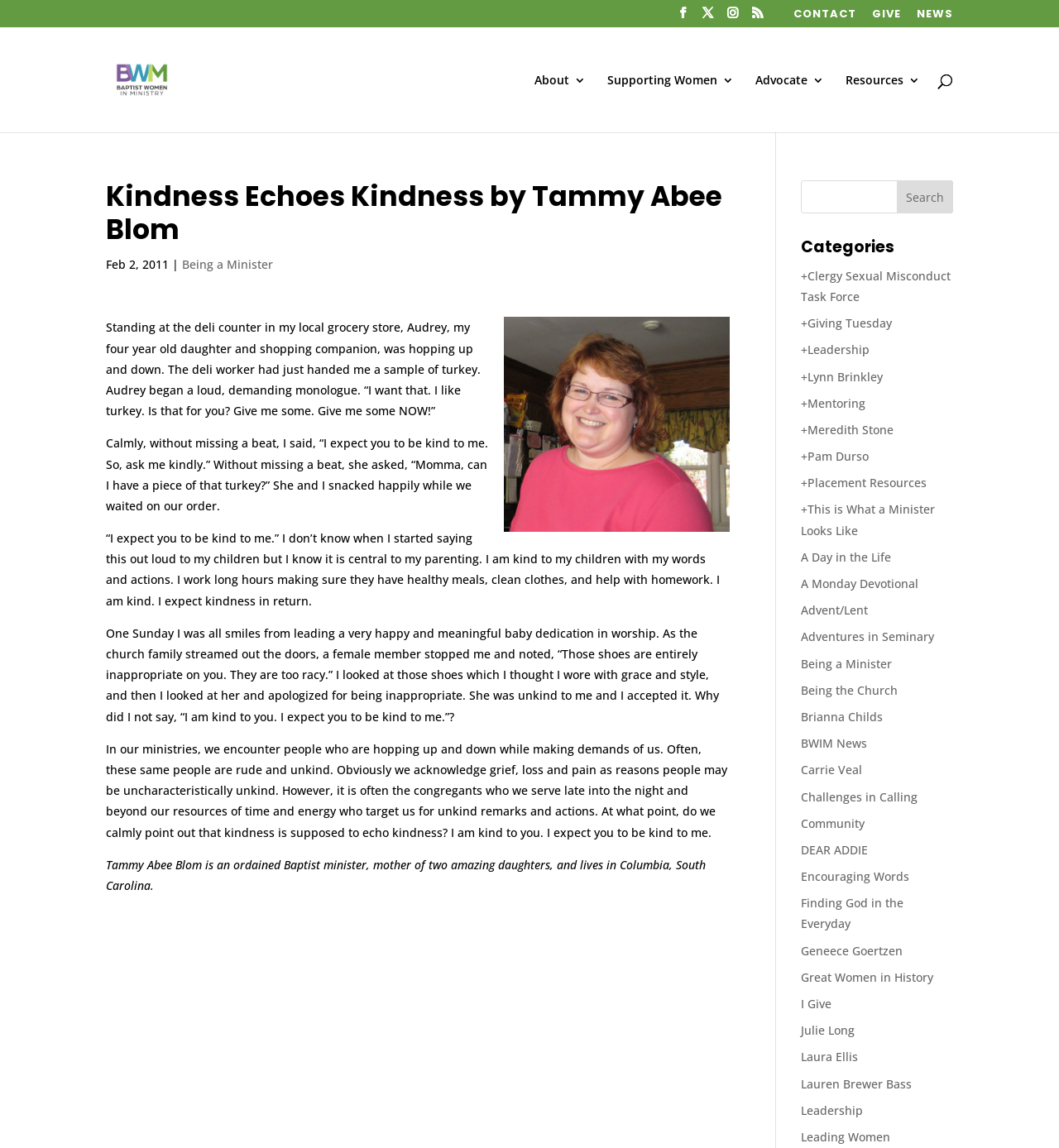Identify the main heading from the webpage and provide its text content.

Kindness Echoes Kindness by Tammy Abee Blom